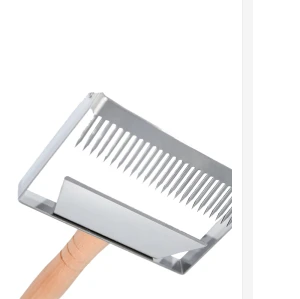Analyze the image and provide a detailed answer to the question: What is the purpose of the uncapping fork?

The caption explains that the uncapping fork is designed for beekeeping and is particularly effective in accessing recessed areas of honeycomb that traditional knives may struggle with, making it an essential accessory for beekeepers looking to optimize their honey extraction process.